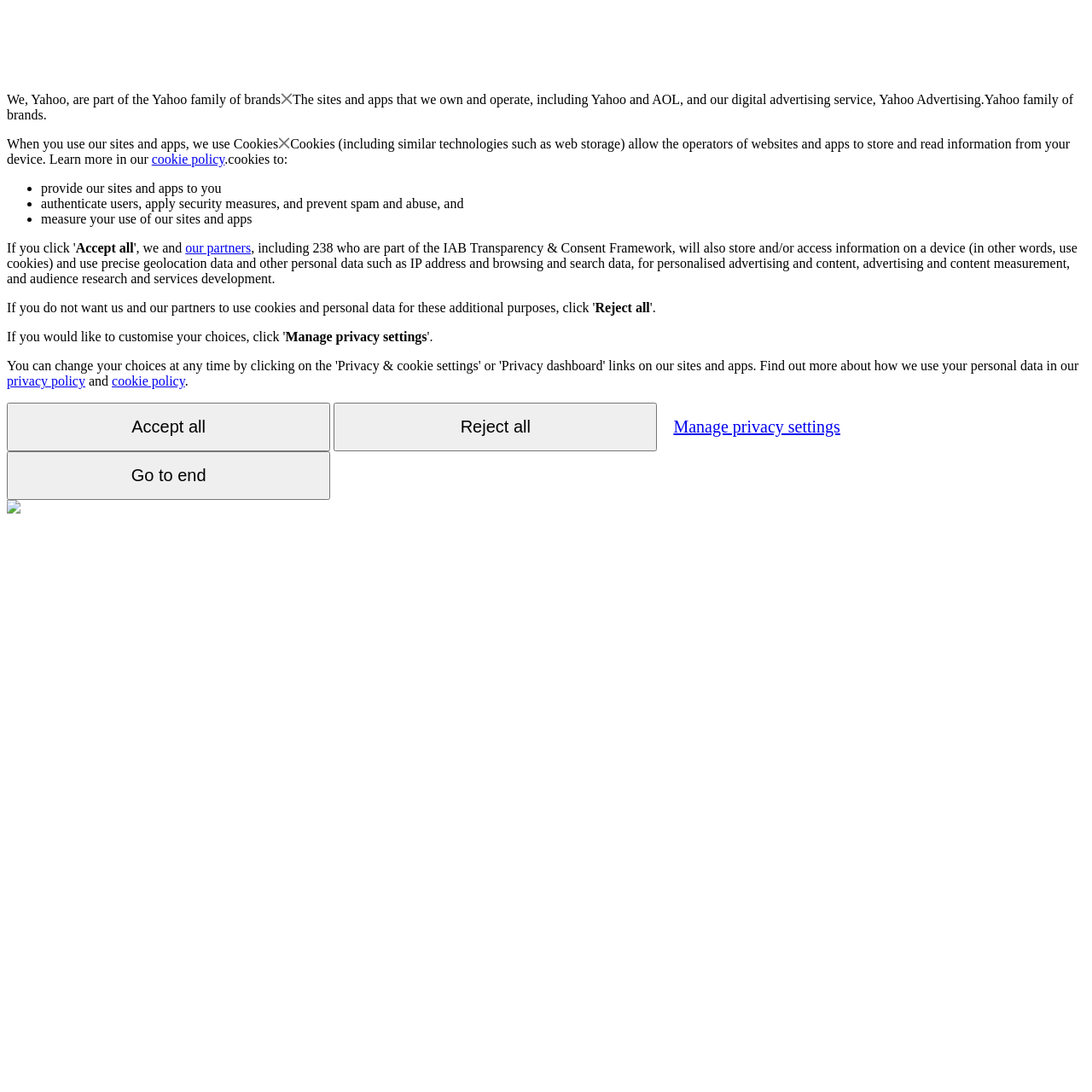Respond to the question below with a single word or phrase:
What do cookies allow operators to do?

Store and read information